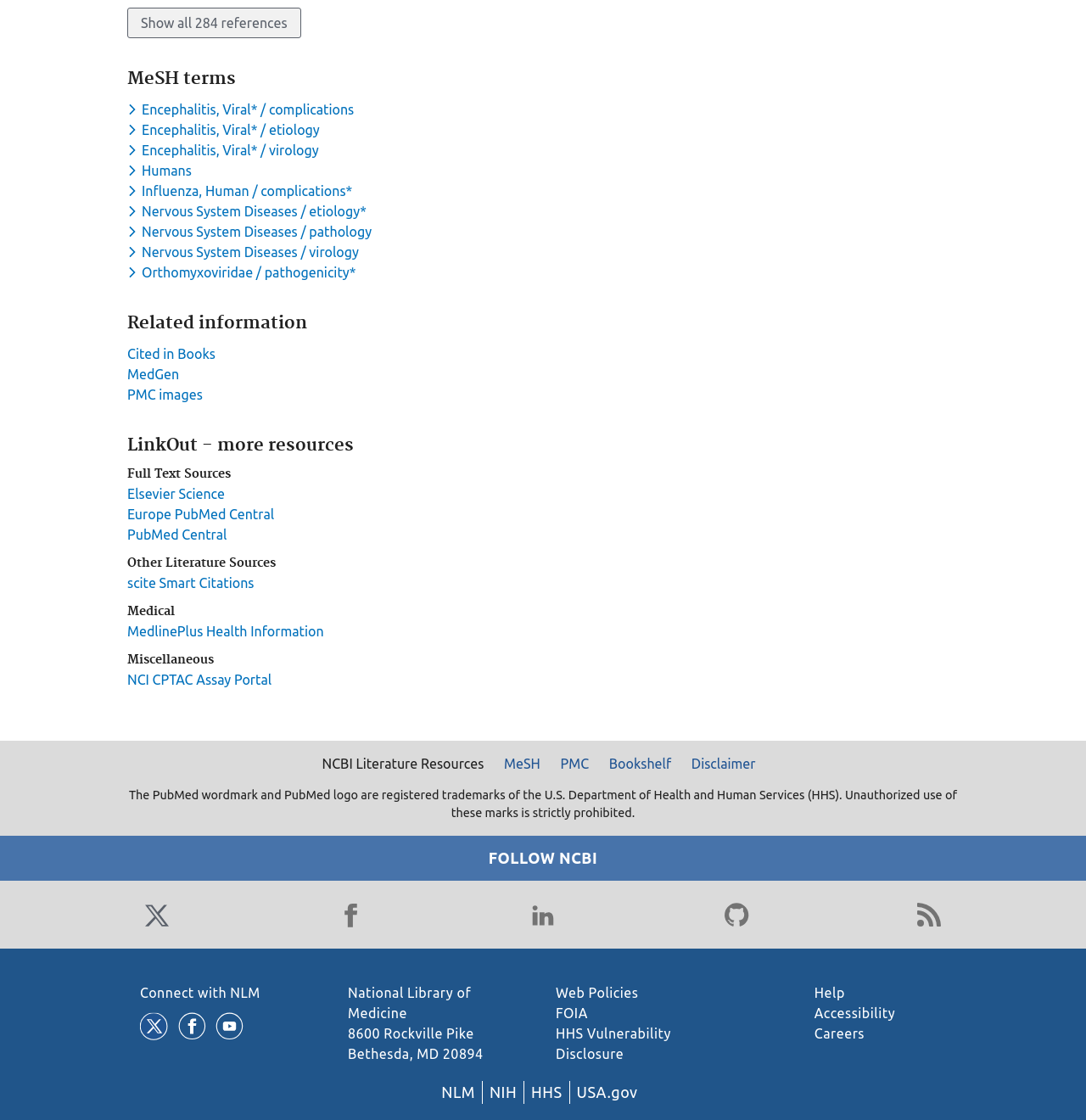Given the description of a UI element: "Web Policies", identify the bounding box coordinates of the matching element in the webpage screenshot.

[0.512, 0.88, 0.588, 0.893]